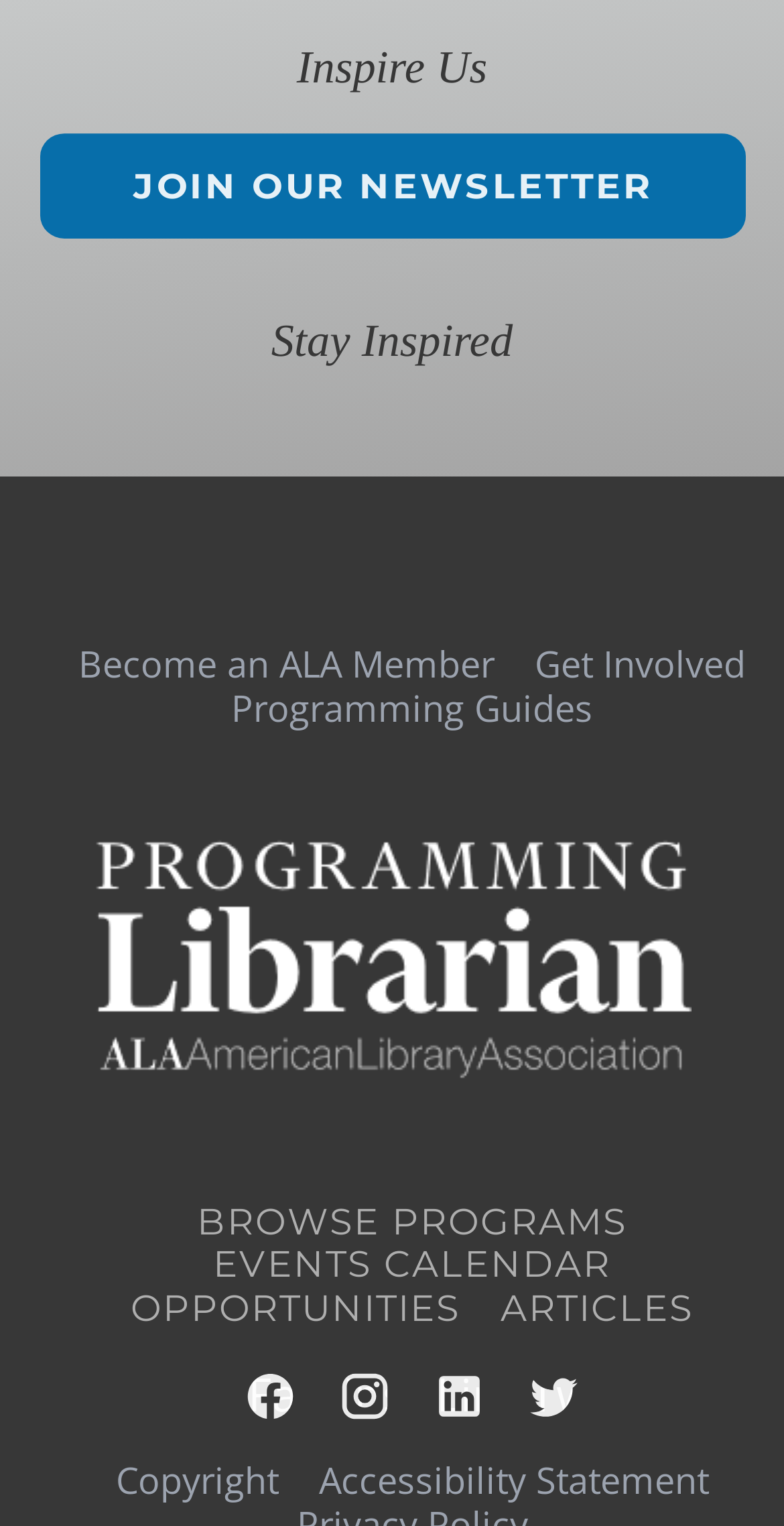Kindly determine the bounding box coordinates of the area that needs to be clicked to fulfill this instruction: "View opportunities".

[0.167, 0.846, 0.587, 0.87]